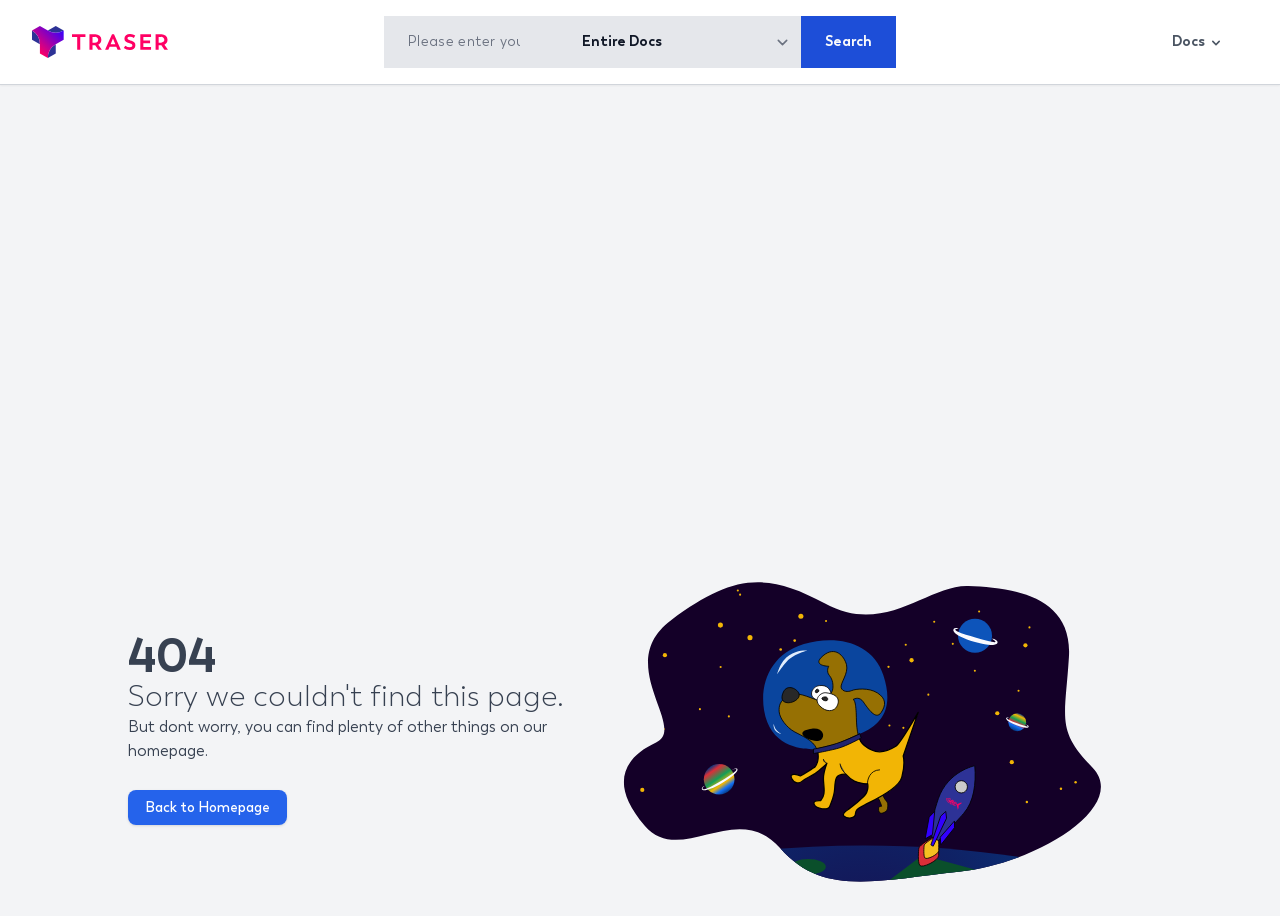Please find the bounding box coordinates (top-left x, top-left y, bottom-right x, bottom-right y) in the screenshot for the UI element described as follows: Docs

[0.897, 0.017, 0.975, 0.074]